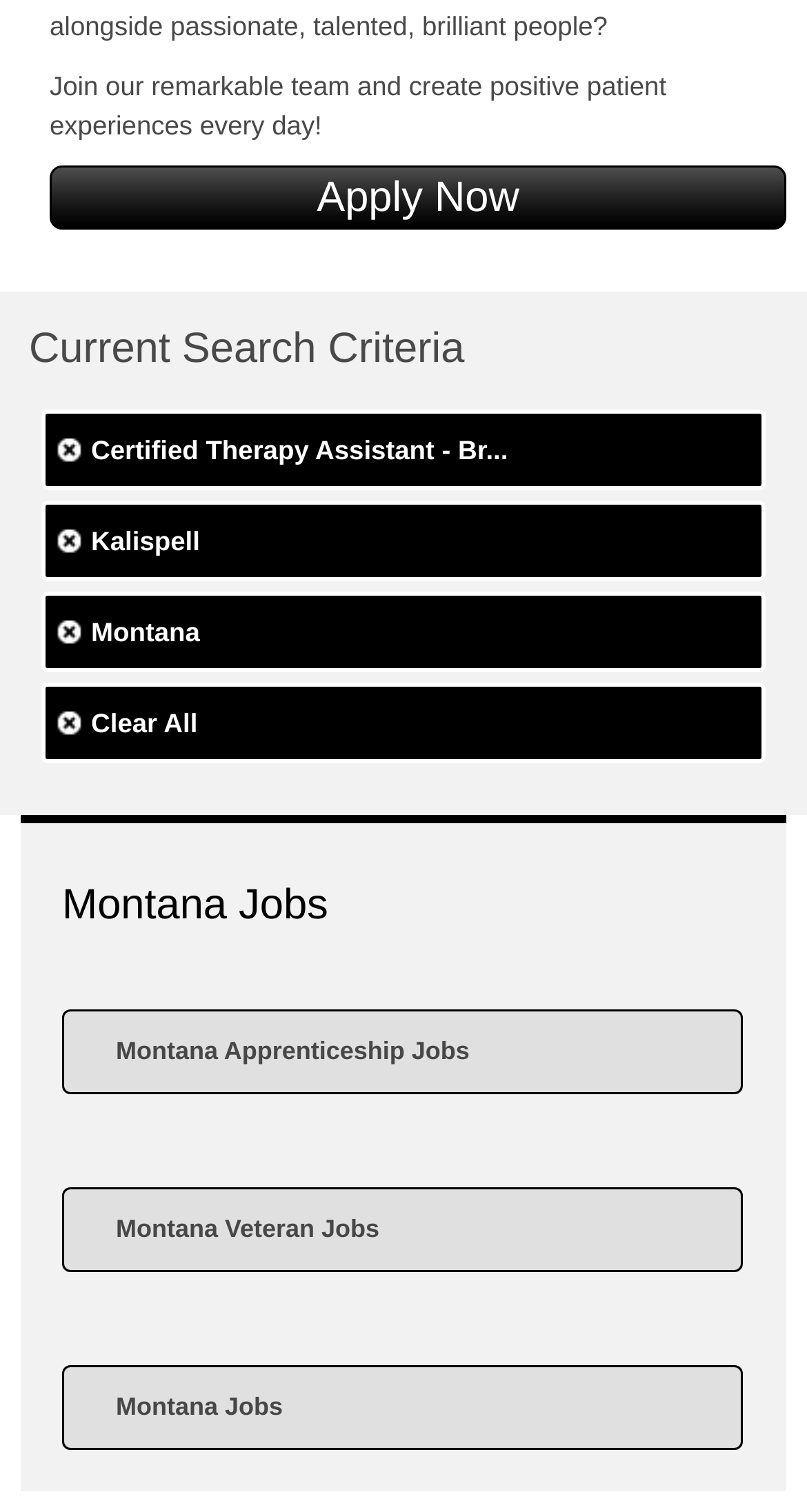What is the location of the job listed?
Using the visual information, reply with a single word or short phrase.

Kalispell, Montana